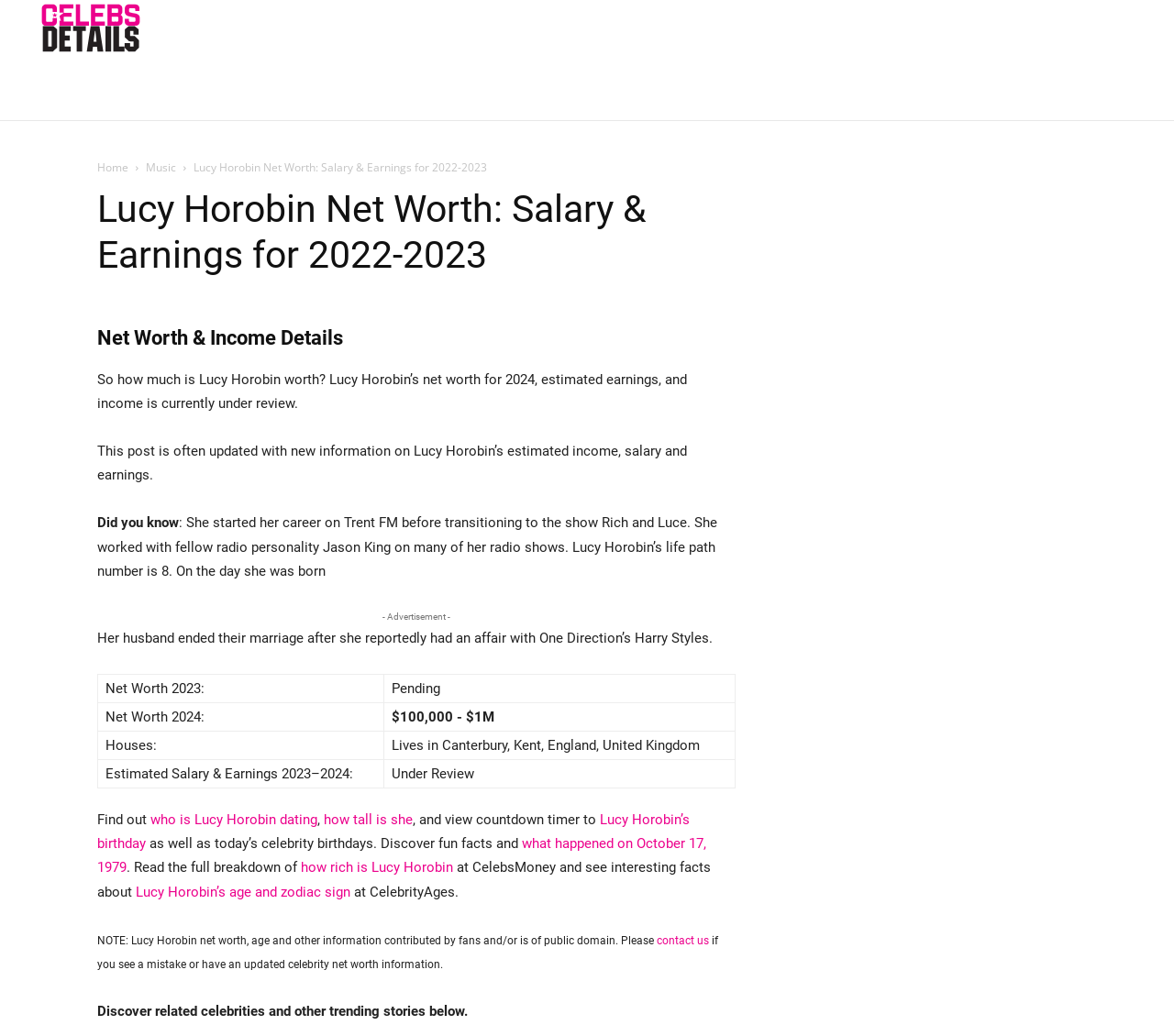Offer a detailed explanation of the webpage layout and contents.

This webpage is about Lucy Horobin's net worth, salary, and earnings. At the top, there is a navigation menu with links to different categories such as "ENTERTAINMENT", "SPORTS", "SOCIAL MEDIA", "FASHION", and "MUSIC". Below the navigation menu, there is a header section with a title "Lucy Horobin Net Worth: Salary & Earnings for 2022-2023".

The main content section is divided into several parts. The first part provides an introduction to Lucy Horobin's net worth, stating that her net worth for 2024, estimated earnings, and income are currently under review. This section also mentions that the post is often updated with new information on Lucy Horobin's estimated income, salary, and earnings.

The next section provides some biographical information about Lucy Horobin, including her career path and personal life. There is also a table that displays her net worth, houses, and estimated salary and earnings for 2023-2024.

Below the table, there are several links to related topics, such as who Lucy Horobin is dating, her height, and her birthday. There are also links to other celebrity birthdays and fun facts about October 17, 1979.

The webpage also has a disclaimer section that states that Lucy Horobin's net worth, age, and other information are contributed by fans and/or are of public domain. There is a call to action to contact the website if there is a mistake or updated celebrity net worth information.

Finally, there is a section that encourages users to discover related celebrities and other trending stories below.